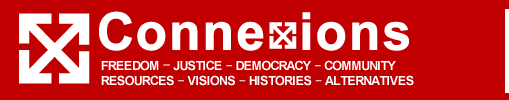What is the font color of the word 'Connexions'?
Using the image, give a concise answer in the form of a single word or short phrase.

White